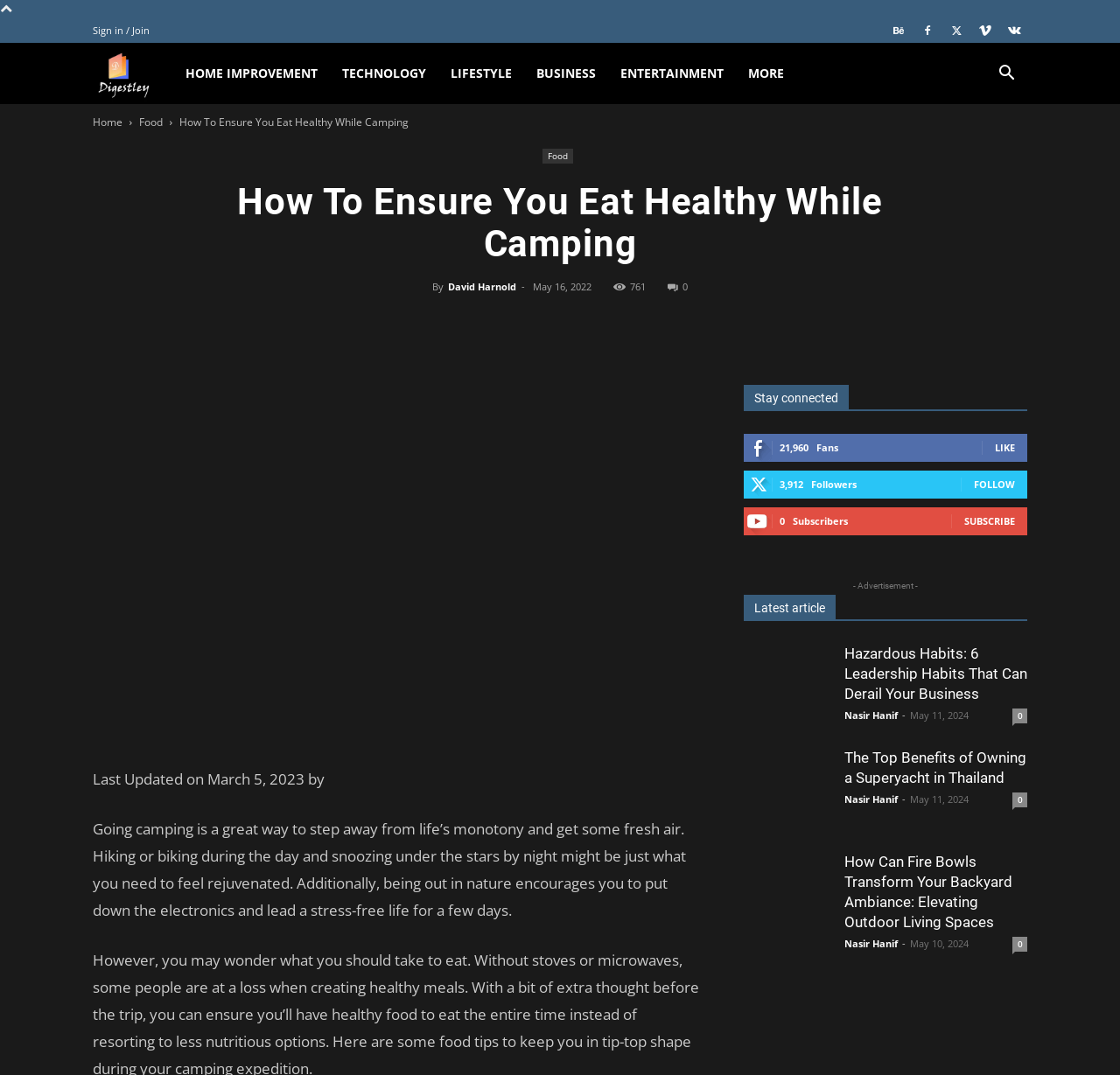Please find the bounding box coordinates of the clickable region needed to complete the following instruction: "Follow Digestley". The bounding box coordinates must consist of four float numbers between 0 and 1, i.e., [left, top, right, bottom].

[0.87, 0.444, 0.906, 0.456]